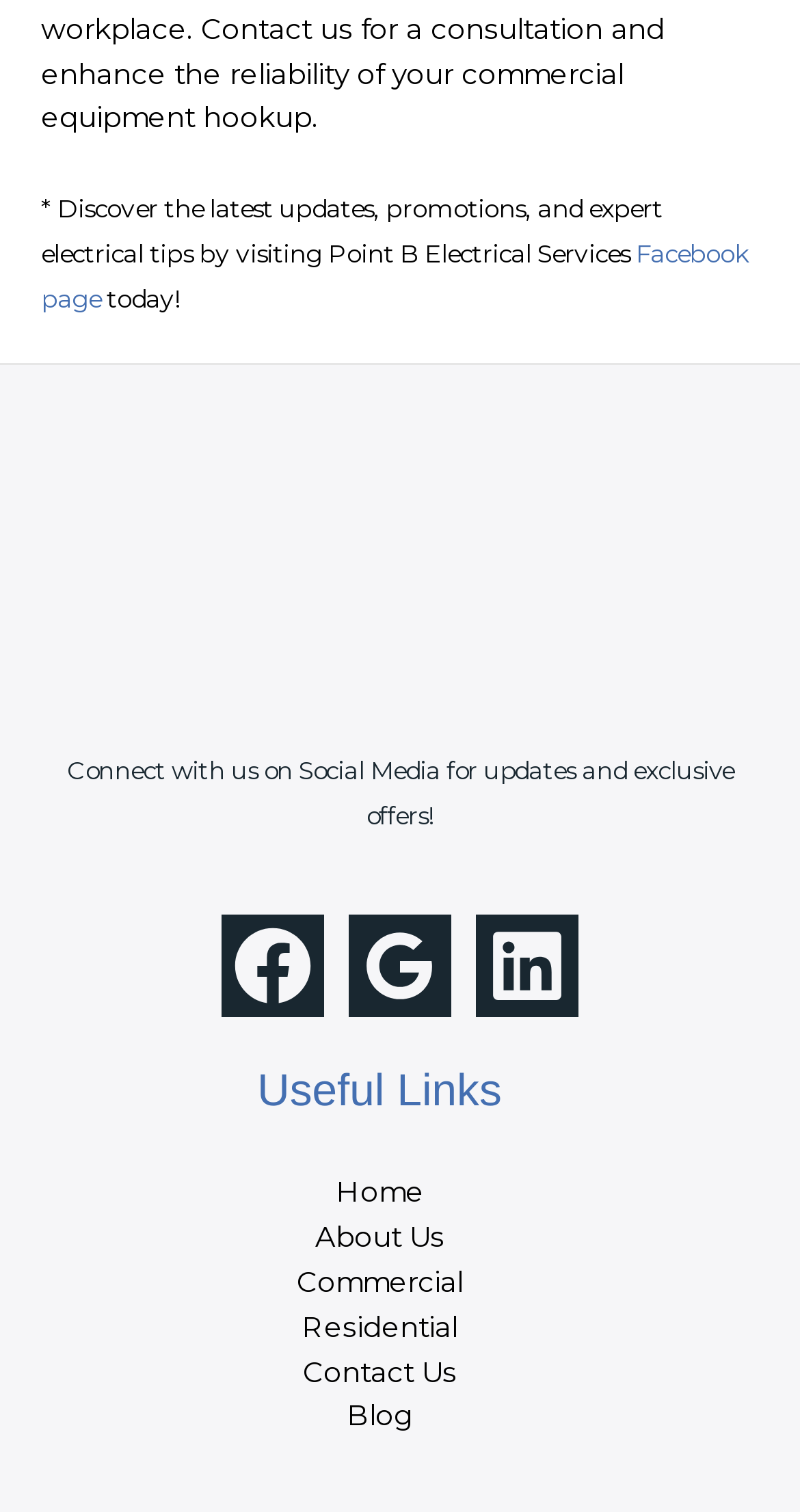Given the element description: "Home", predict the bounding box coordinates of this UI element. The coordinates must be four float numbers between 0 and 1, given as [left, top, right, bottom].

[0.419, 0.777, 0.529, 0.799]